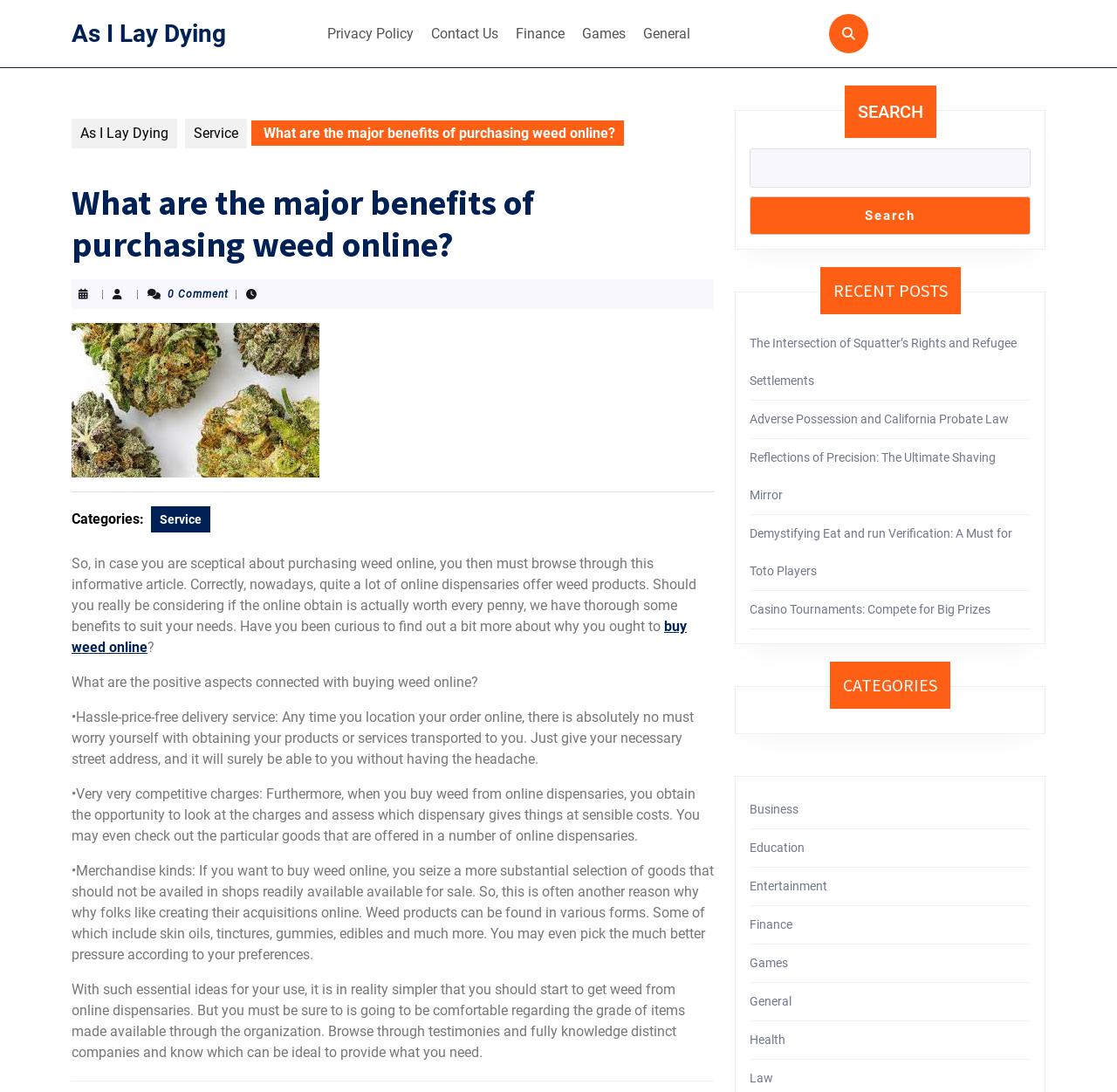What is the purpose of the 'Post navigation' section?
Provide a detailed and extensive answer to the question.

The 'Post navigation' section is likely used to navigate between different posts or articles on the website, allowing users to easily access and read related content.